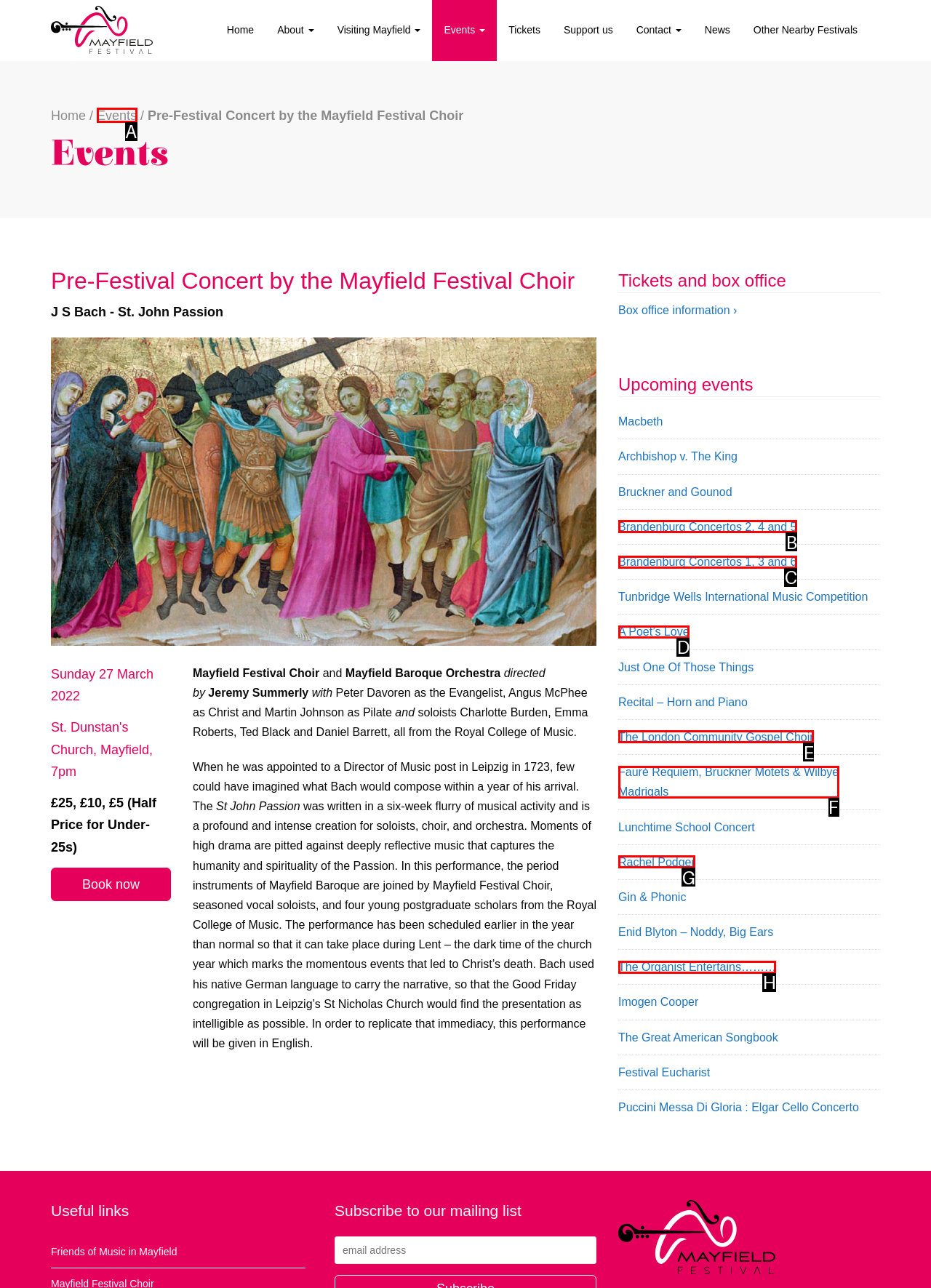From the options shown in the screenshot, tell me which lettered element I need to click to complete the task: Click on the 'Events' link.

A